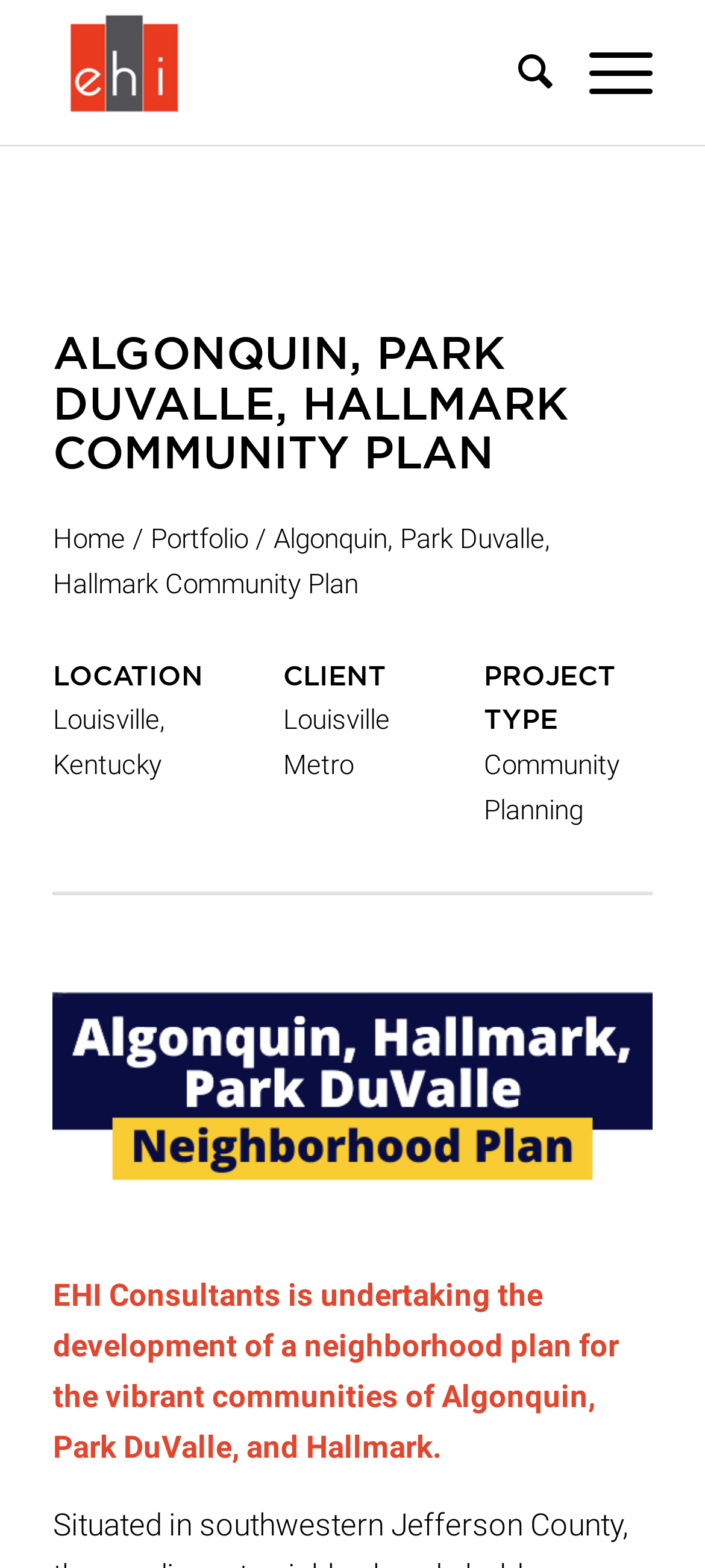How many images are on the webpage?
Look at the screenshot and give a one-word or phrase answer.

2